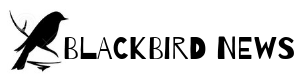What is the design approach of the logo?
Using the image provided, answer with just one word or phrase.

Minimalist with bold fonts